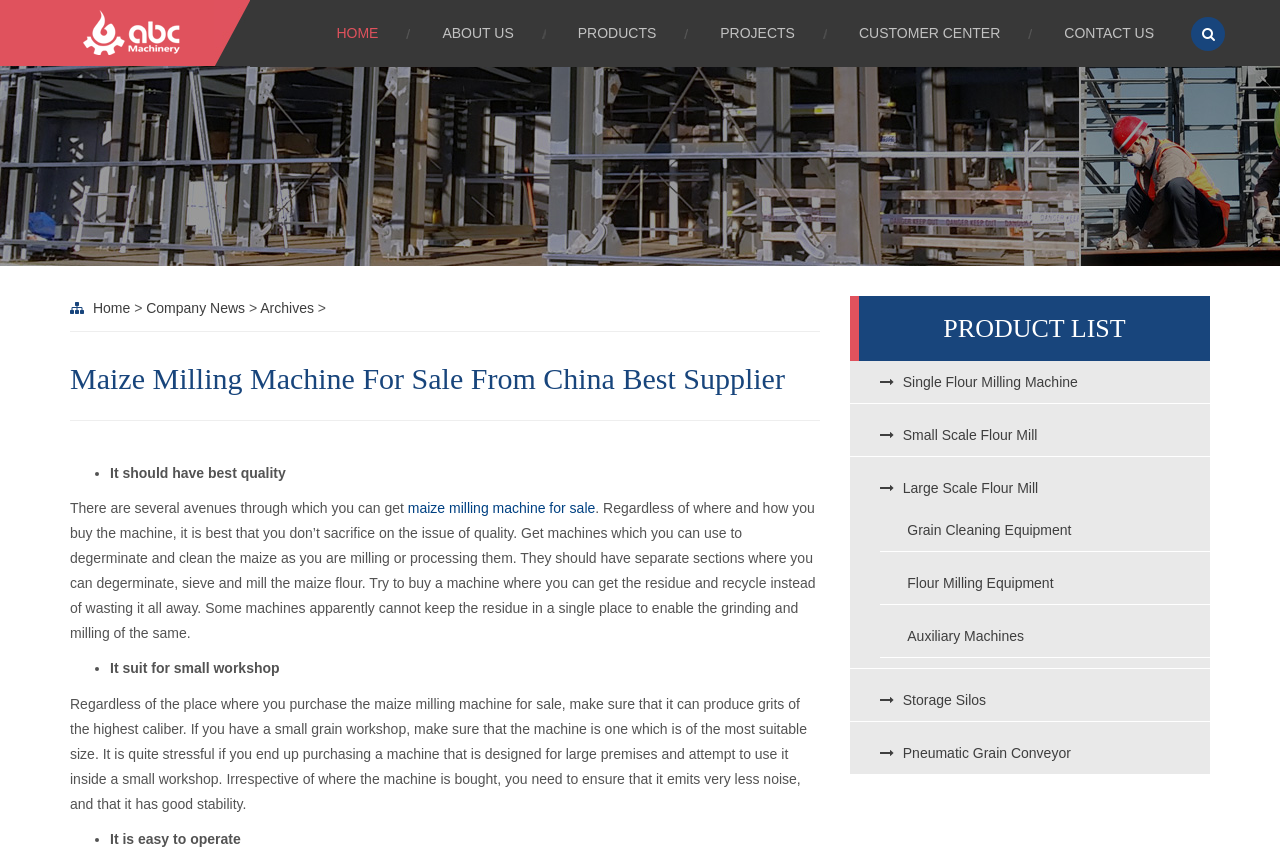Identify the bounding box coordinates for the element that needs to be clicked to fulfill this instruction: "Click on the CONTACT US link". Provide the coordinates in the format of four float numbers between 0 and 1: [left, top, right, bottom].

[0.831, 0.017, 0.902, 0.06]